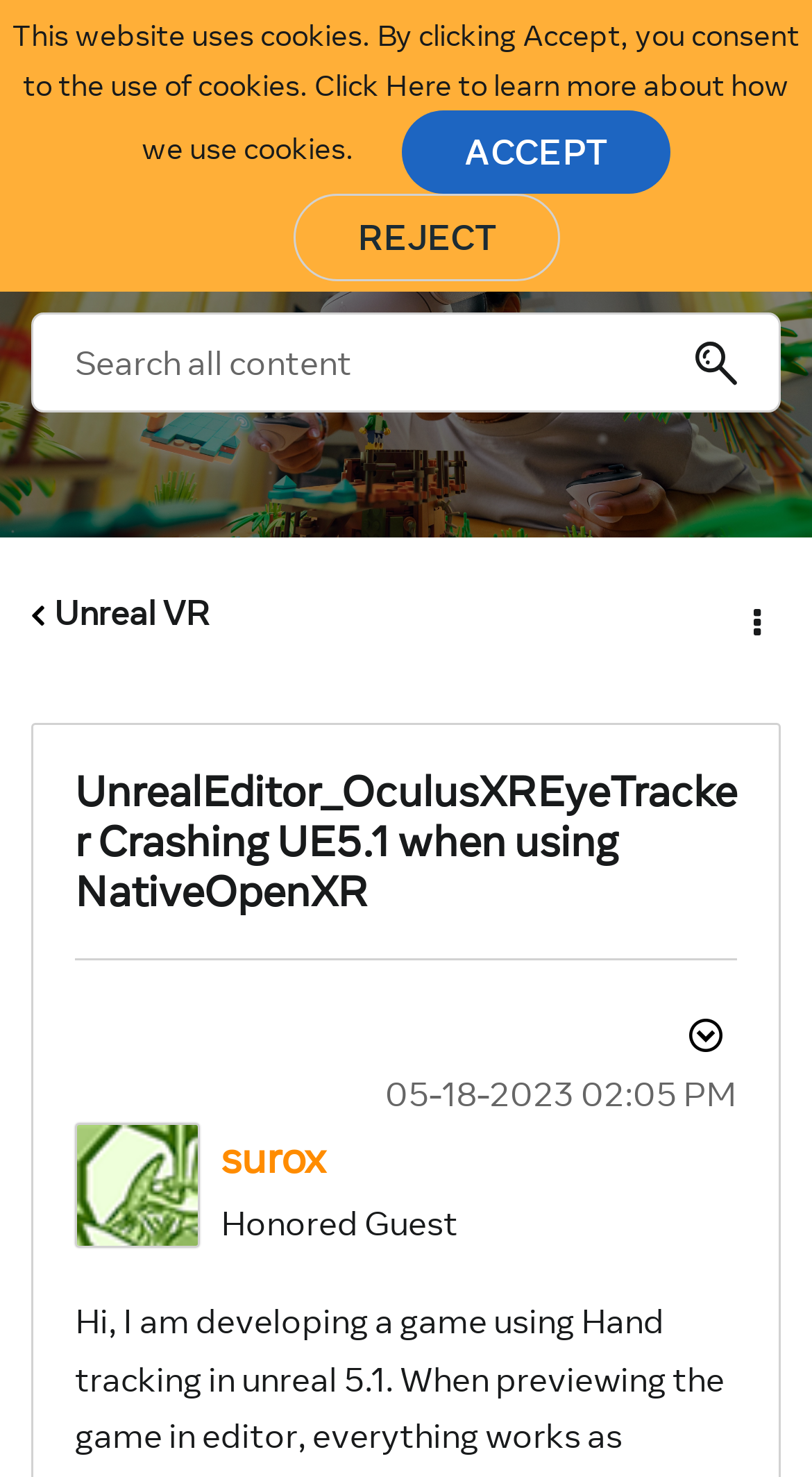Locate the bounding box coordinates of the element you need to click to accomplish the task described by this instruction: "Show post option menu".

[0.821, 0.68, 0.908, 0.722]